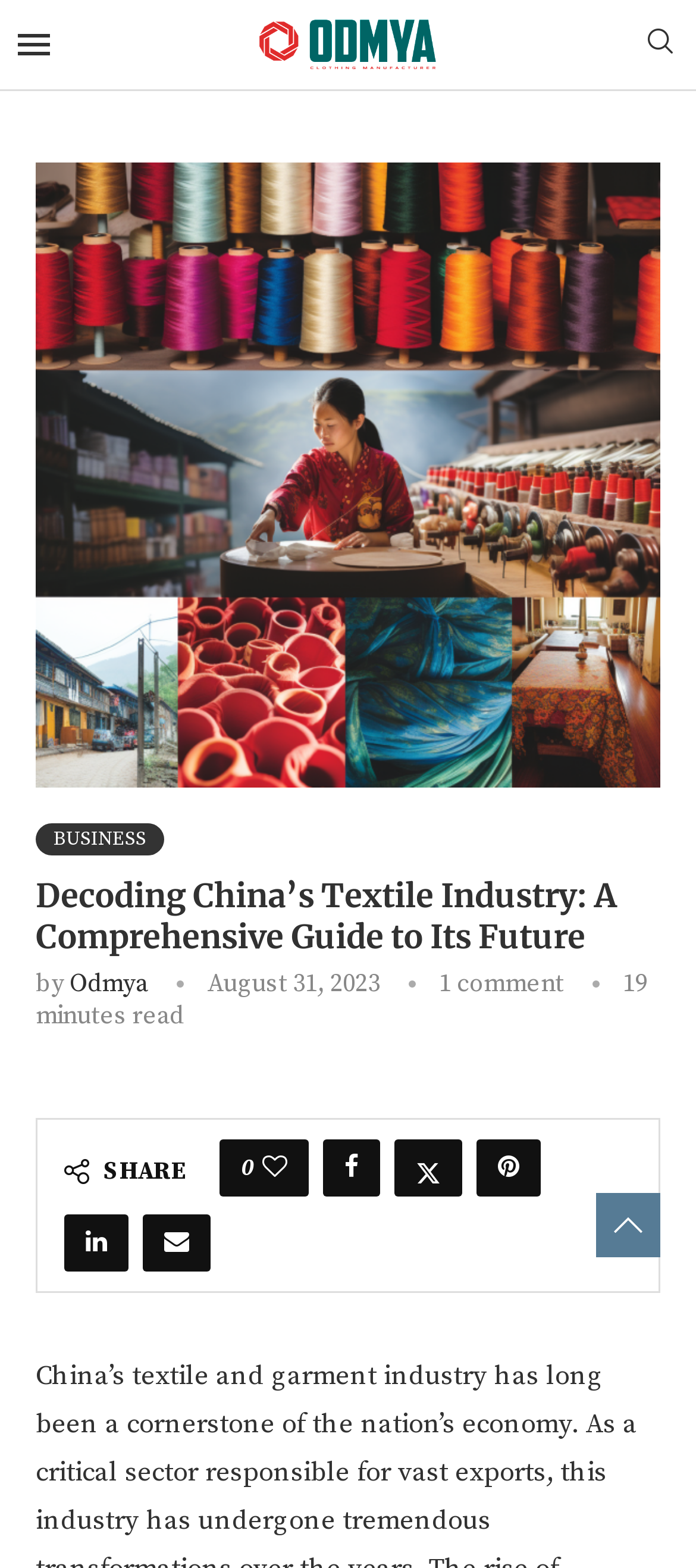Analyze the image and provide a detailed answer to the question: What is the estimated reading time of the article?

I found the estimated reading time by looking at the static text element with the text '19 minutes read'.